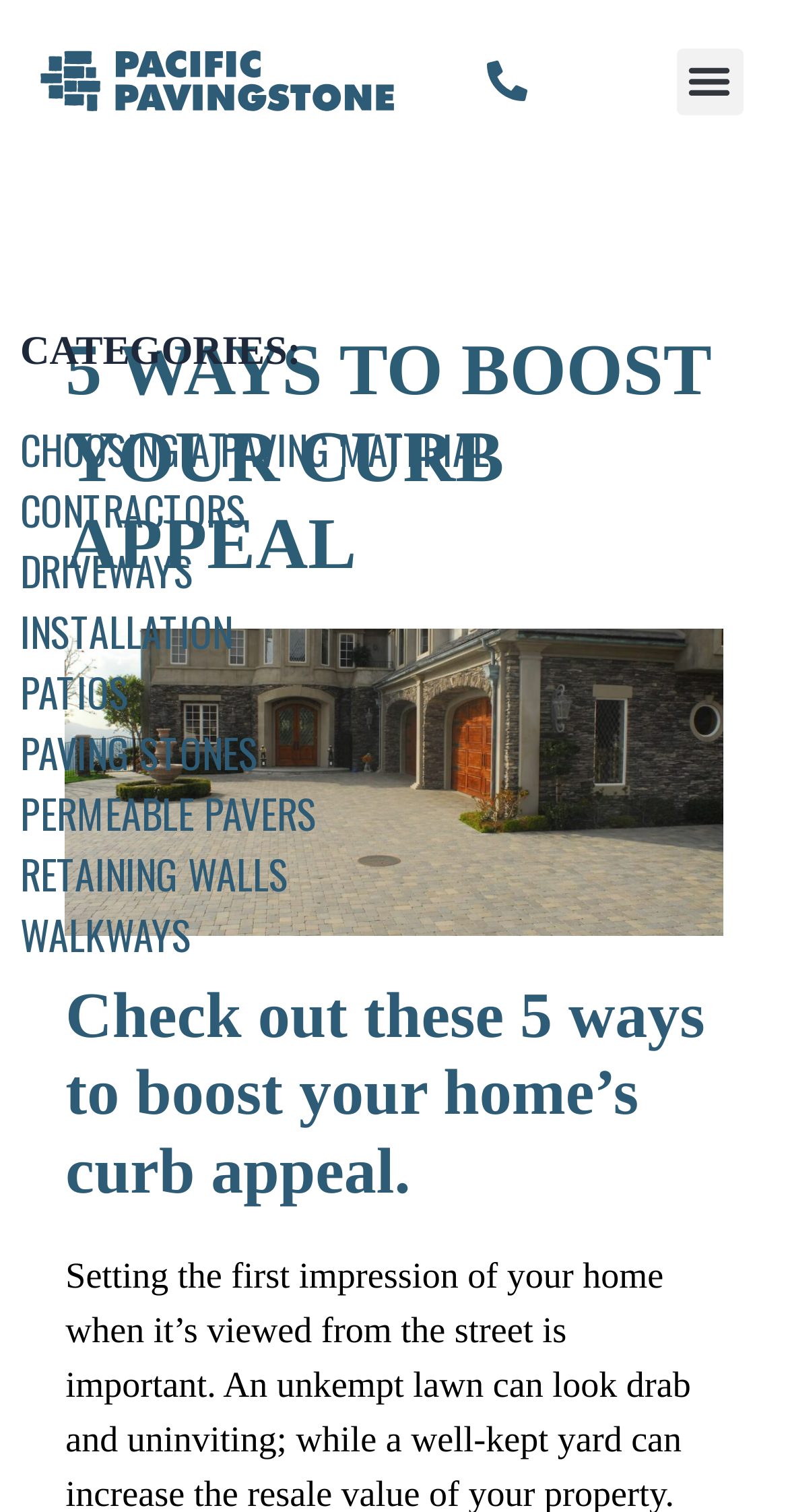Answer in one word or a short phrase: 
What is the logo at the top left corner?

Pacific Pavingstone Logo